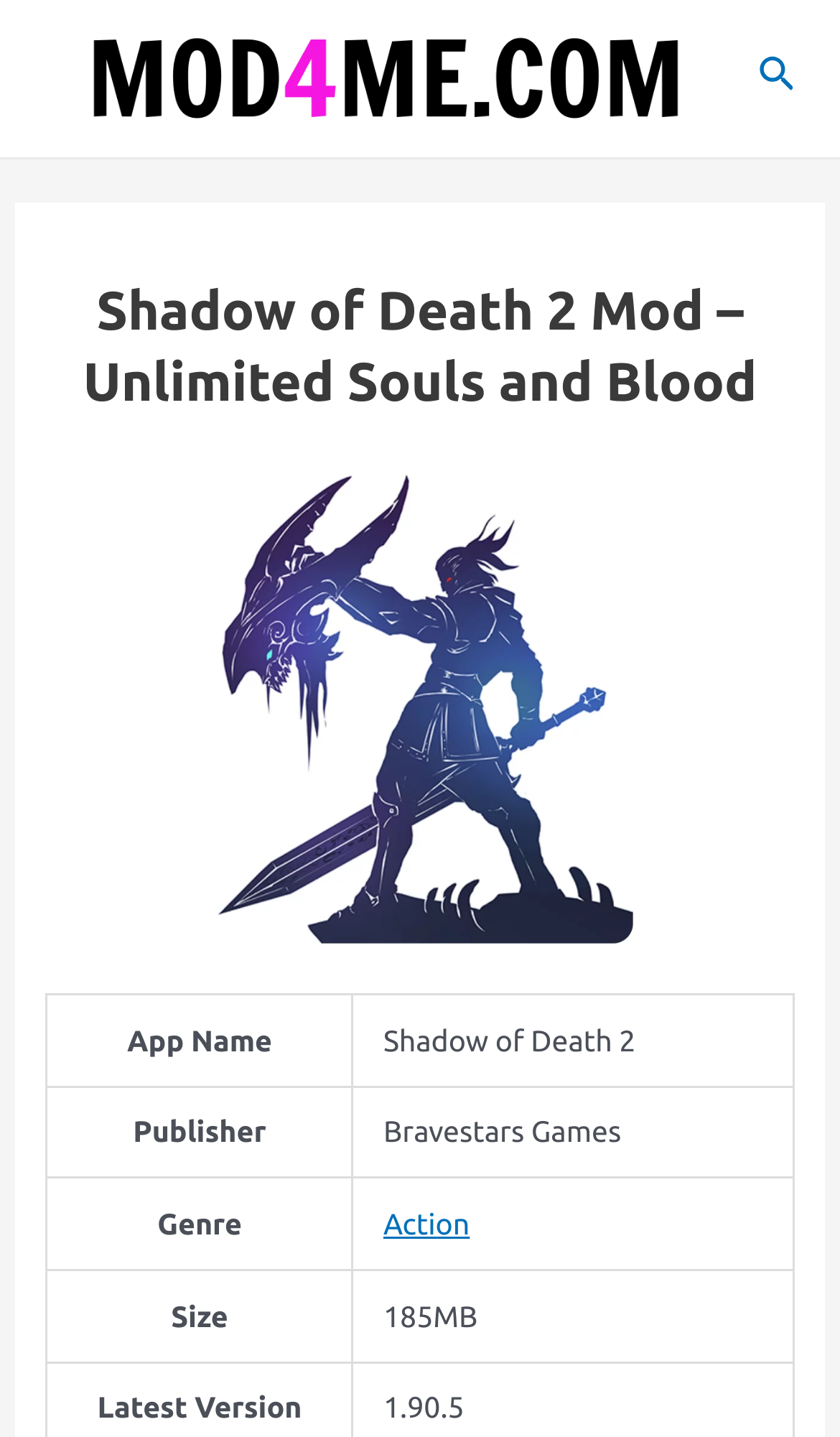Answer this question using a single word or a brief phrase:
What is the genre of the app?

Action